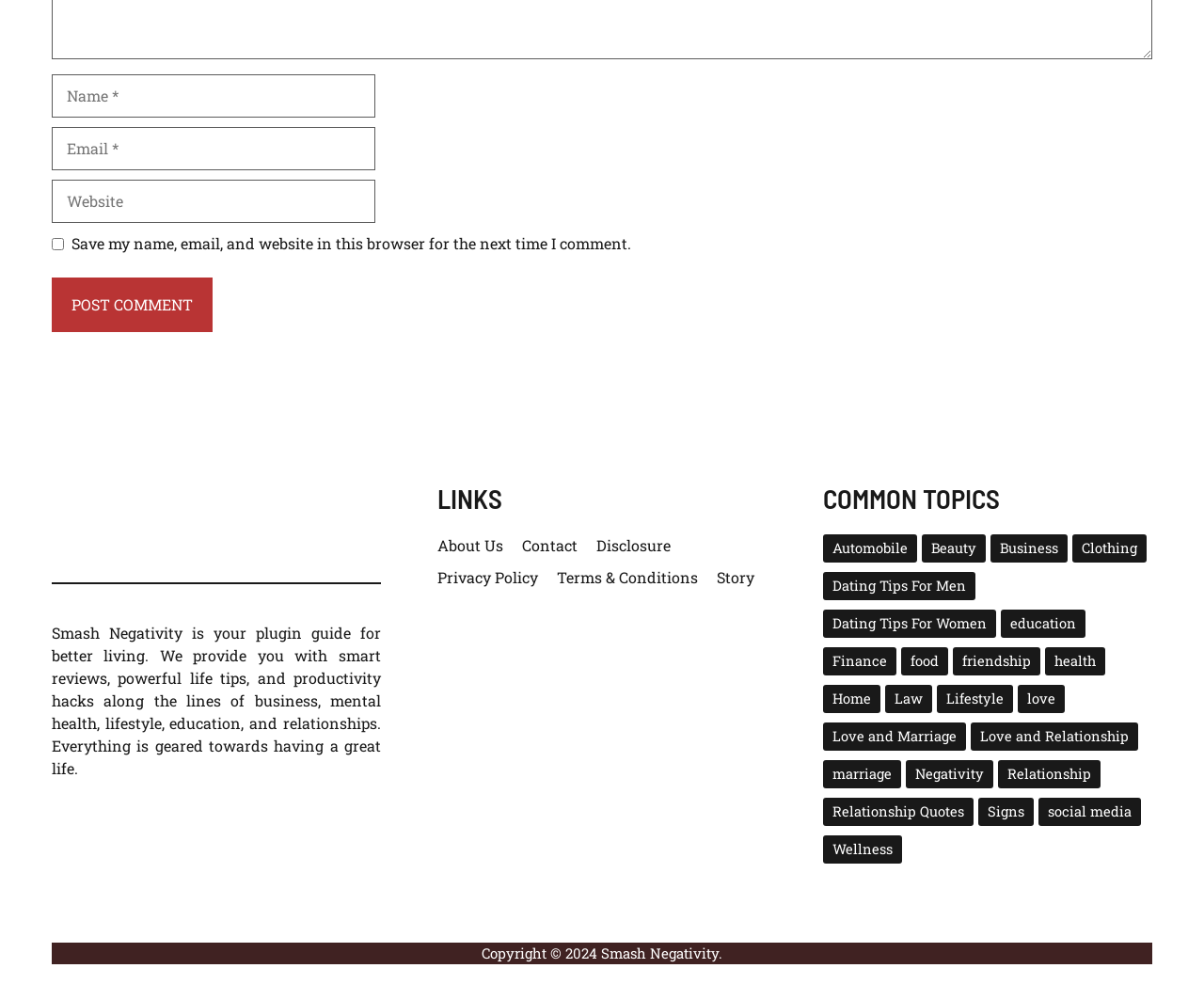What can be saved in this browser?
Based on the image content, provide your answer in one word or a short phrase.

Name, email, and website